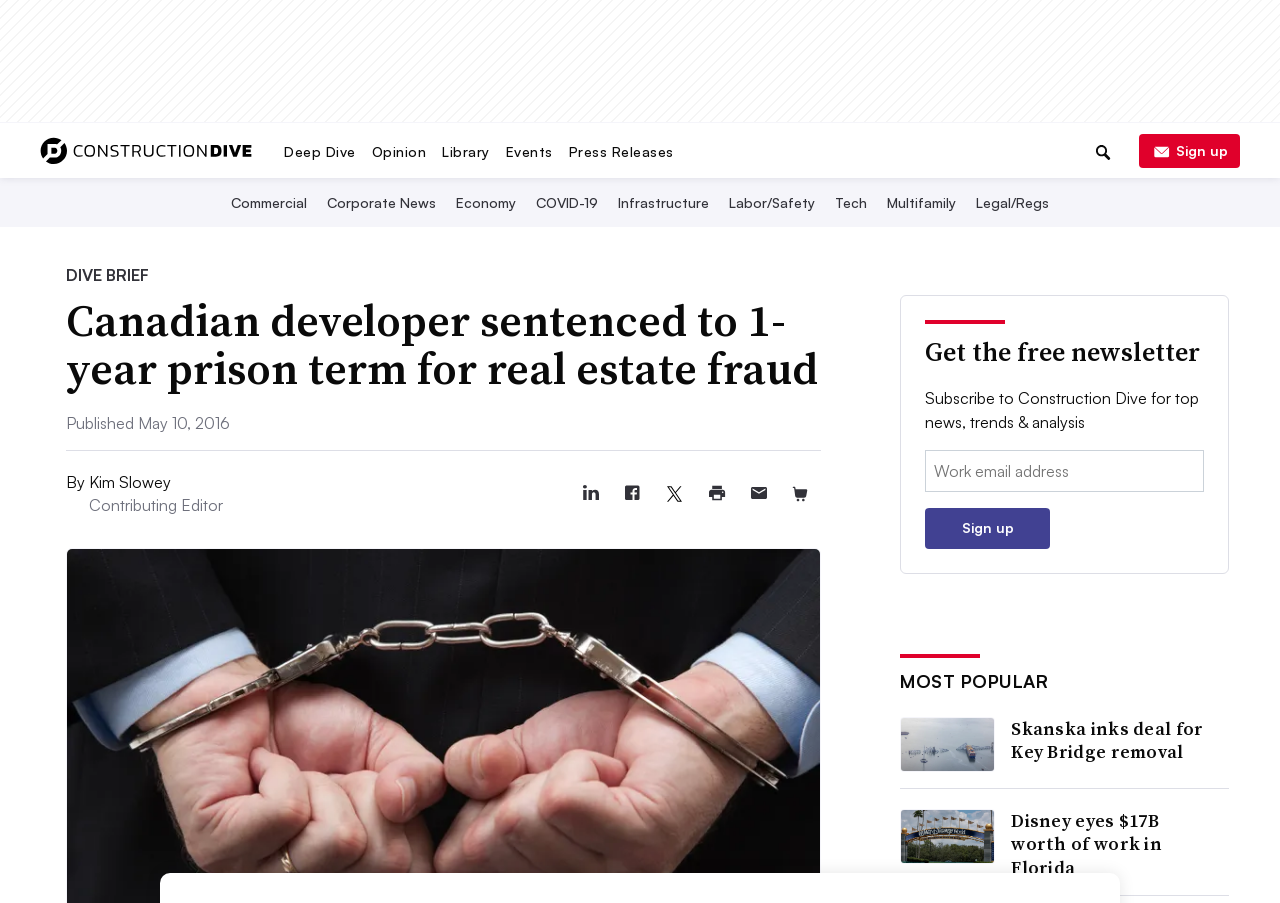What is the purpose of the search box?
Please answer the question with a detailed response using the information from the screenshot.

The search box is located at the top of the page, and it allows users to search for specific articles or topics within the website, as indicated by the 'Search' label and the magnifying glass icon.